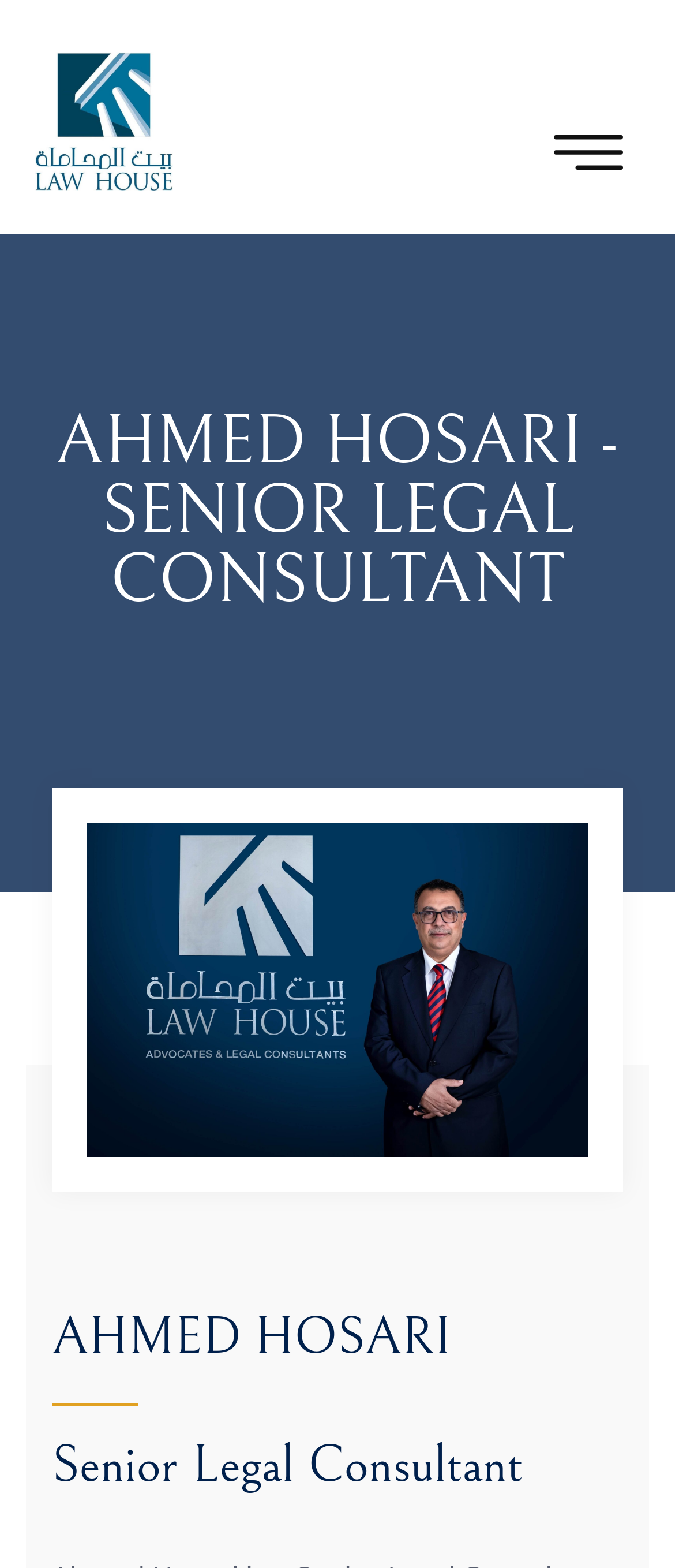Identify the bounding box for the UI element specified in this description: "title="Law House"". The coordinates must be four float numbers between 0 and 1, formatted as [left, top, right, bottom].

[0.051, 0.066, 0.256, 0.086]